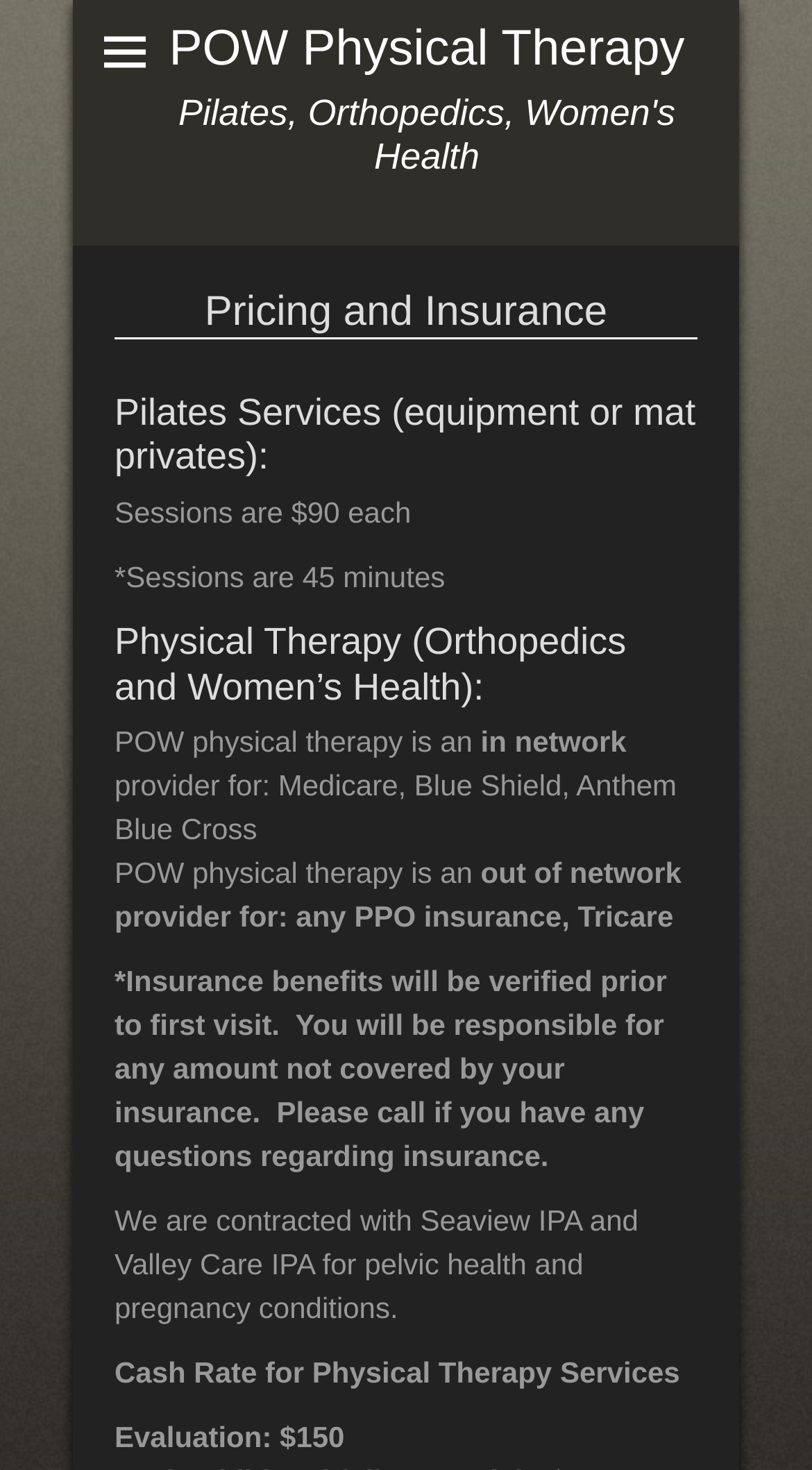What is the cost of an evaluation for physical therapy services?
Give a detailed response to the question by analyzing the screenshot.

According to the webpage, under the 'Cash Rate for Physical Therapy Services' section, it is mentioned that 'Evaluation: $150'.